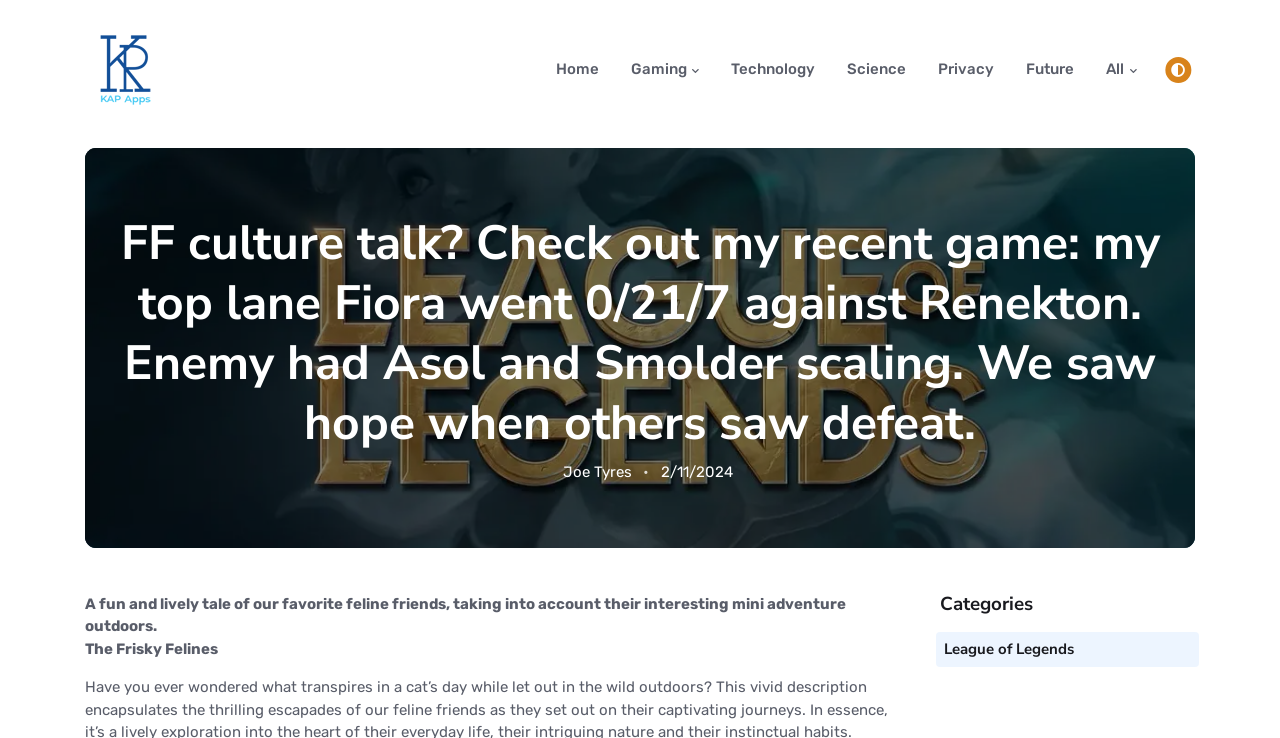Locate the bounding box coordinates of the clickable area to execute the instruction: "Read the post by Joe Tyres". Provide the coordinates as four float numbers between 0 and 1, represented as [left, top, right, bottom].

[0.44, 0.627, 0.494, 0.651]